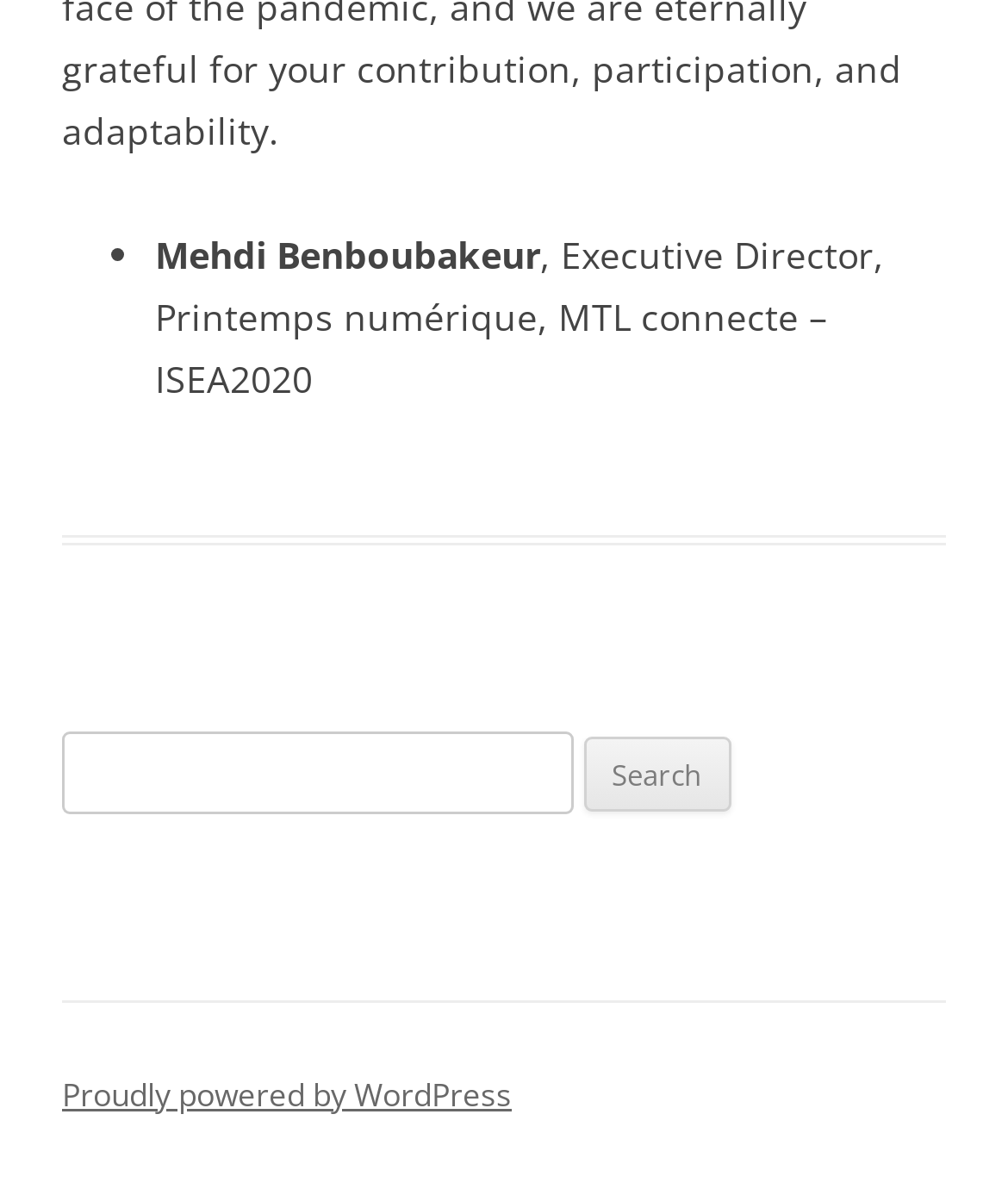What platform powers this website?
Based on the screenshot, answer the question with a single word or phrase.

WordPress